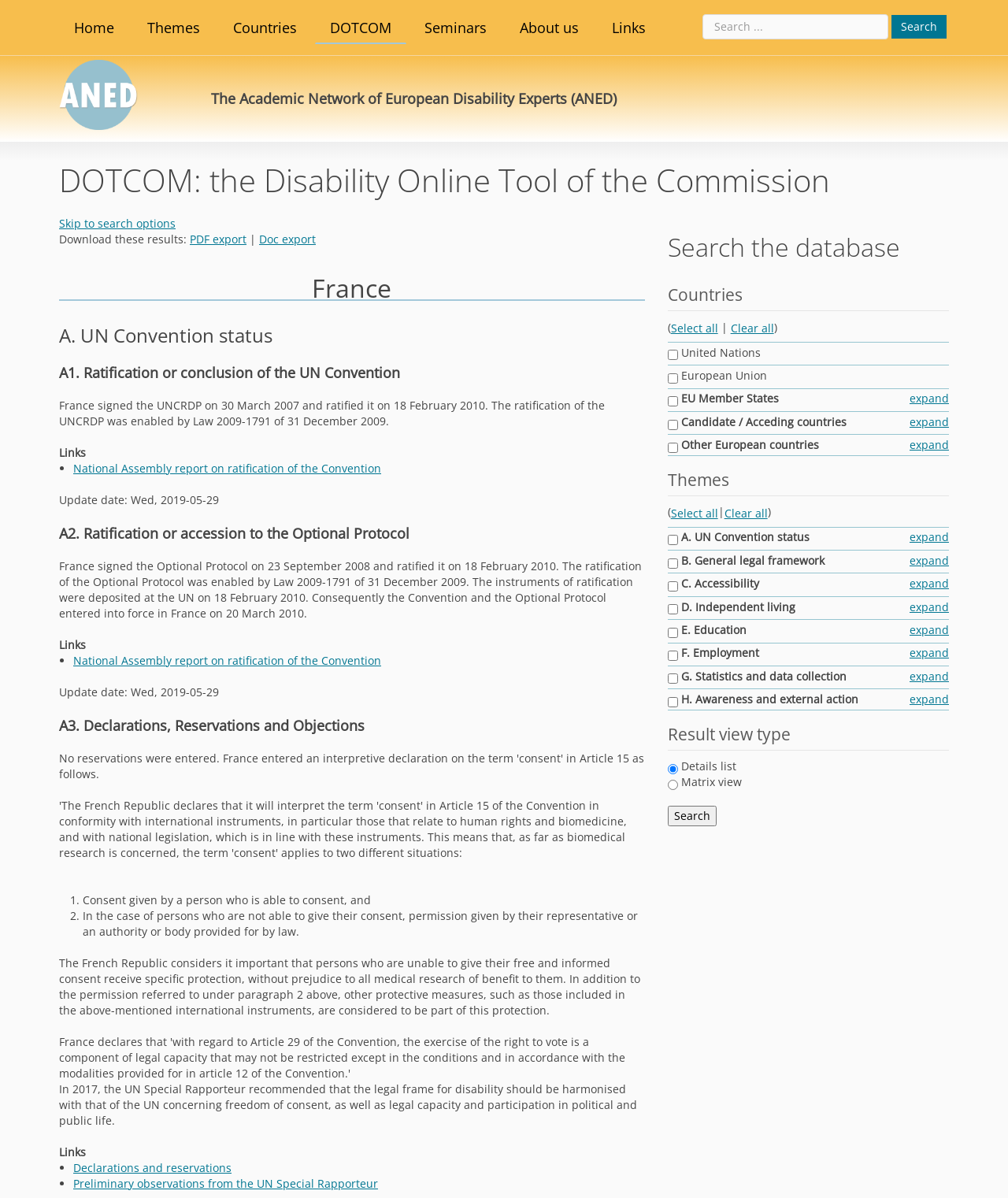What is the name of the network?
Answer the question with a single word or phrase by looking at the picture.

ANED